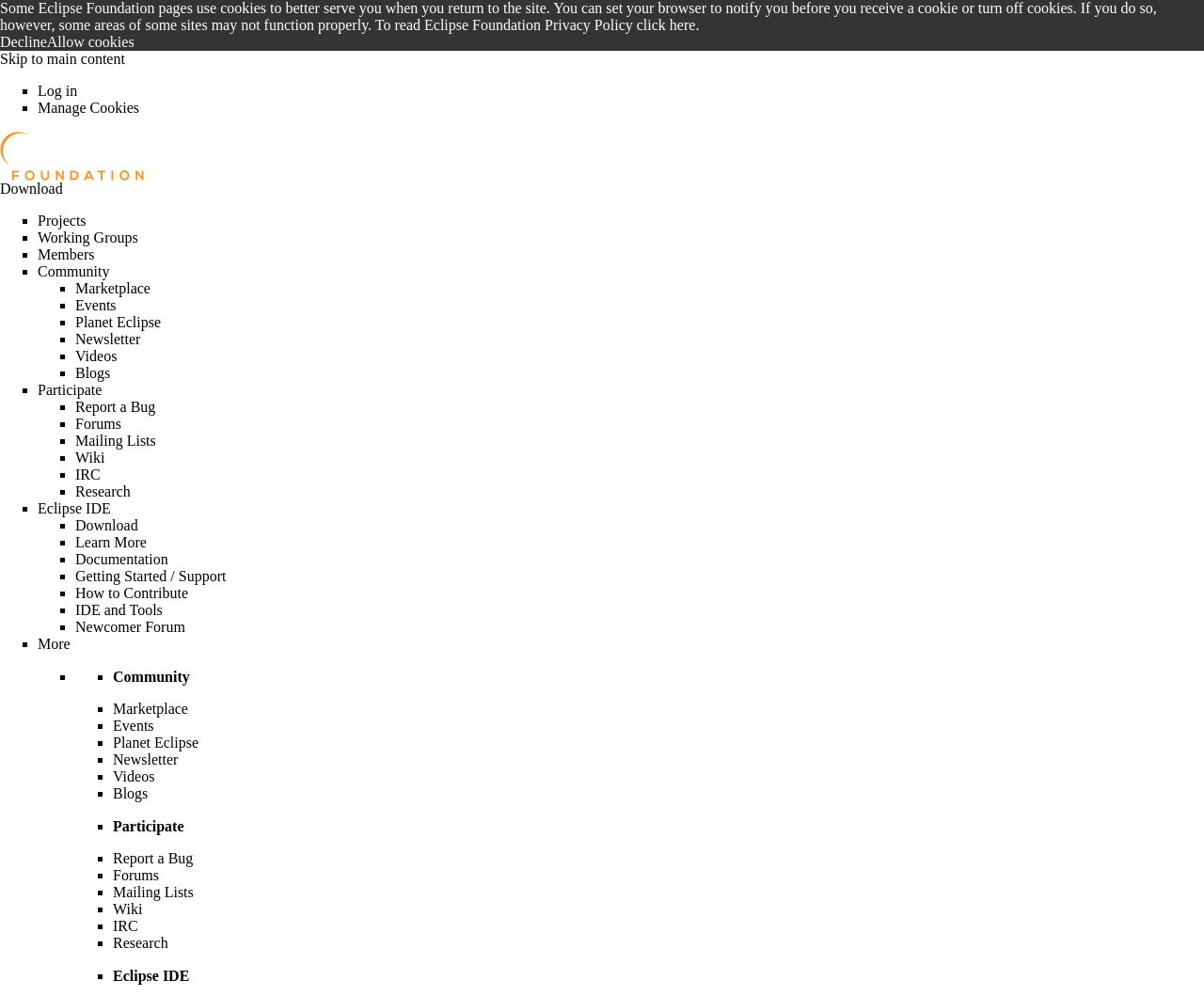Identify the bounding box coordinates of the region that needs to be clicked to carry out this instruction: "Click the 'Eclipse IDE' link". Provide these coordinates as four float numbers ranging from 0 to 1, i.e., [left, top, right, bottom].

[0.031, 0.502, 0.092, 0.518]